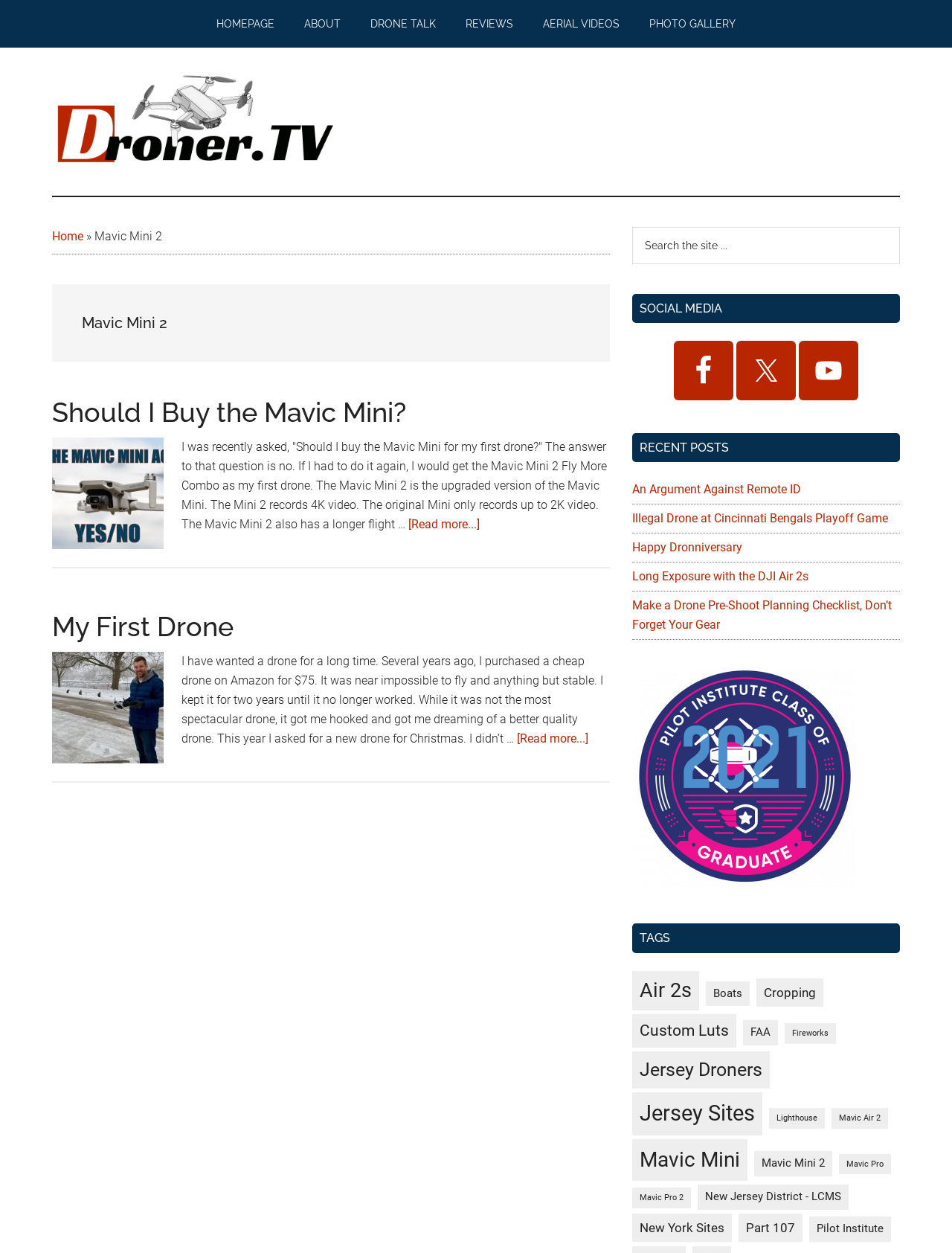Can you locate the main headline on this webpage and provide its text content?

Mavic Mini 2